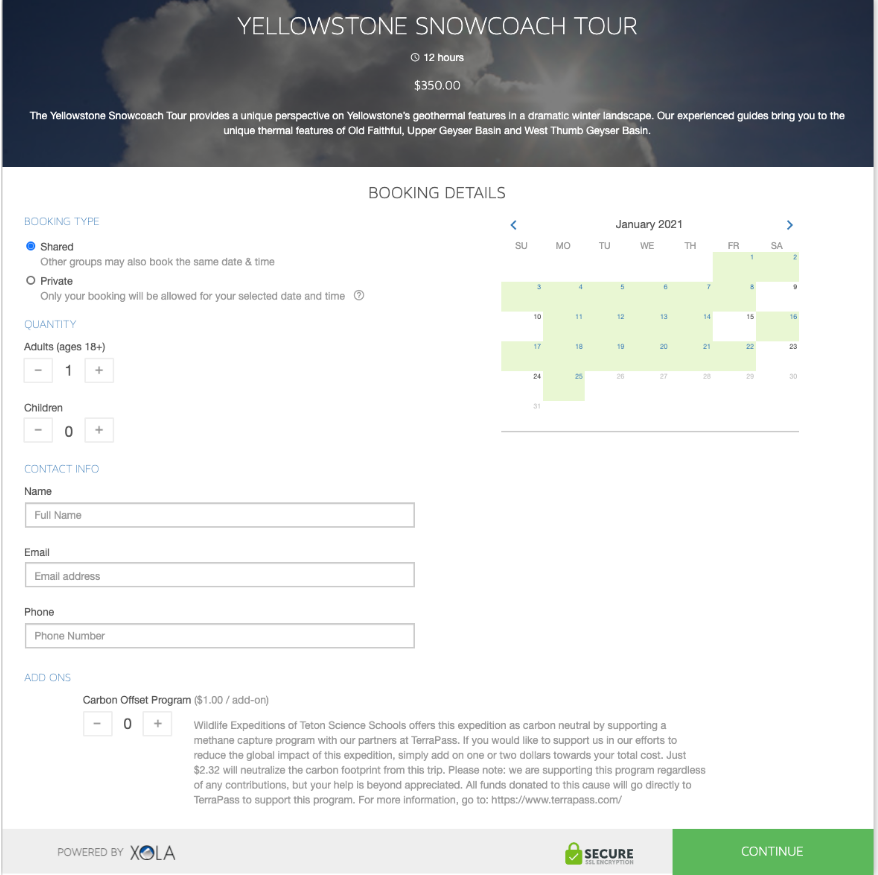What month are the available booking dates for?
Please use the image to provide an in-depth answer to the question.

The caption states that a calendar displays available dates for booking, and these dates are specifically for January 2021, allowing users to plan and navigate their booking for the Yellowstone Snowcoach Tour.